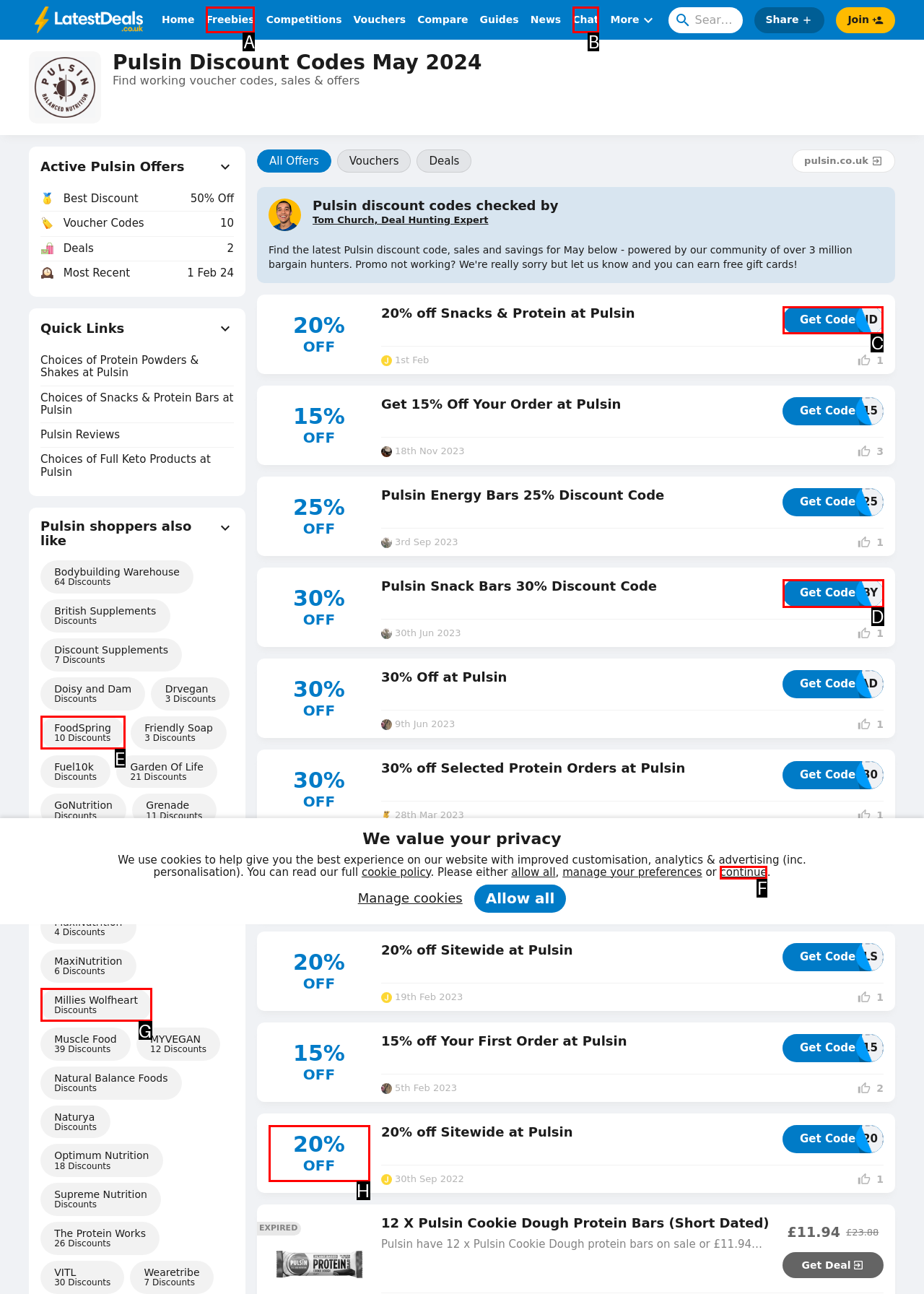Pick the option that should be clicked to perform the following task: Get the 20% OFF discount code
Answer with the letter of the selected option from the available choices.

C